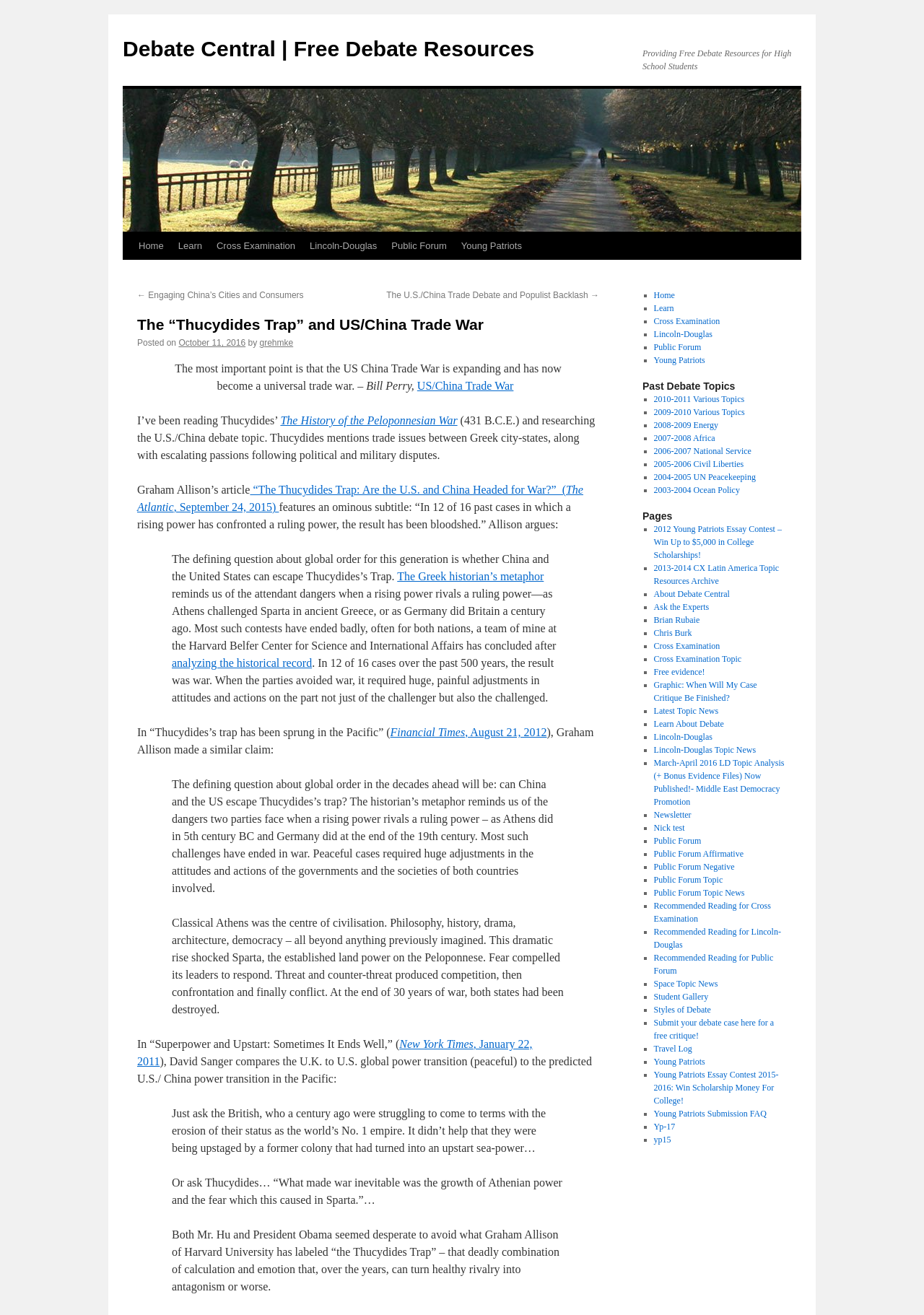Please locate and generate the primary heading on this webpage.

The “Thucydides Trap” and US/China Trade War